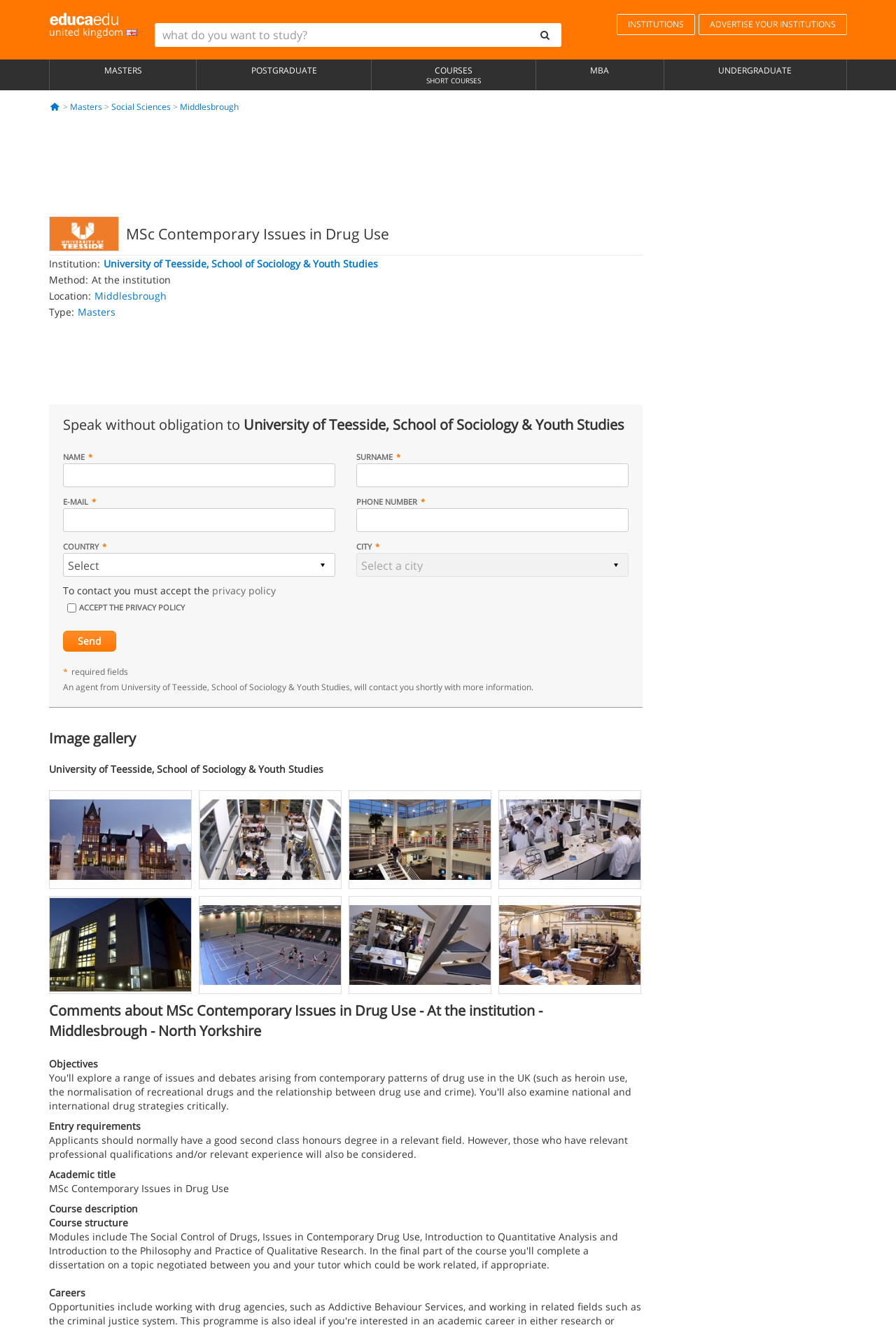Identify the bounding box coordinates of the element to click to follow this instruction: 'View the image gallery'. Ensure the coordinates are four float values between 0 and 1, provided as [left, top, right, bottom].

[0.055, 0.548, 0.152, 0.562]